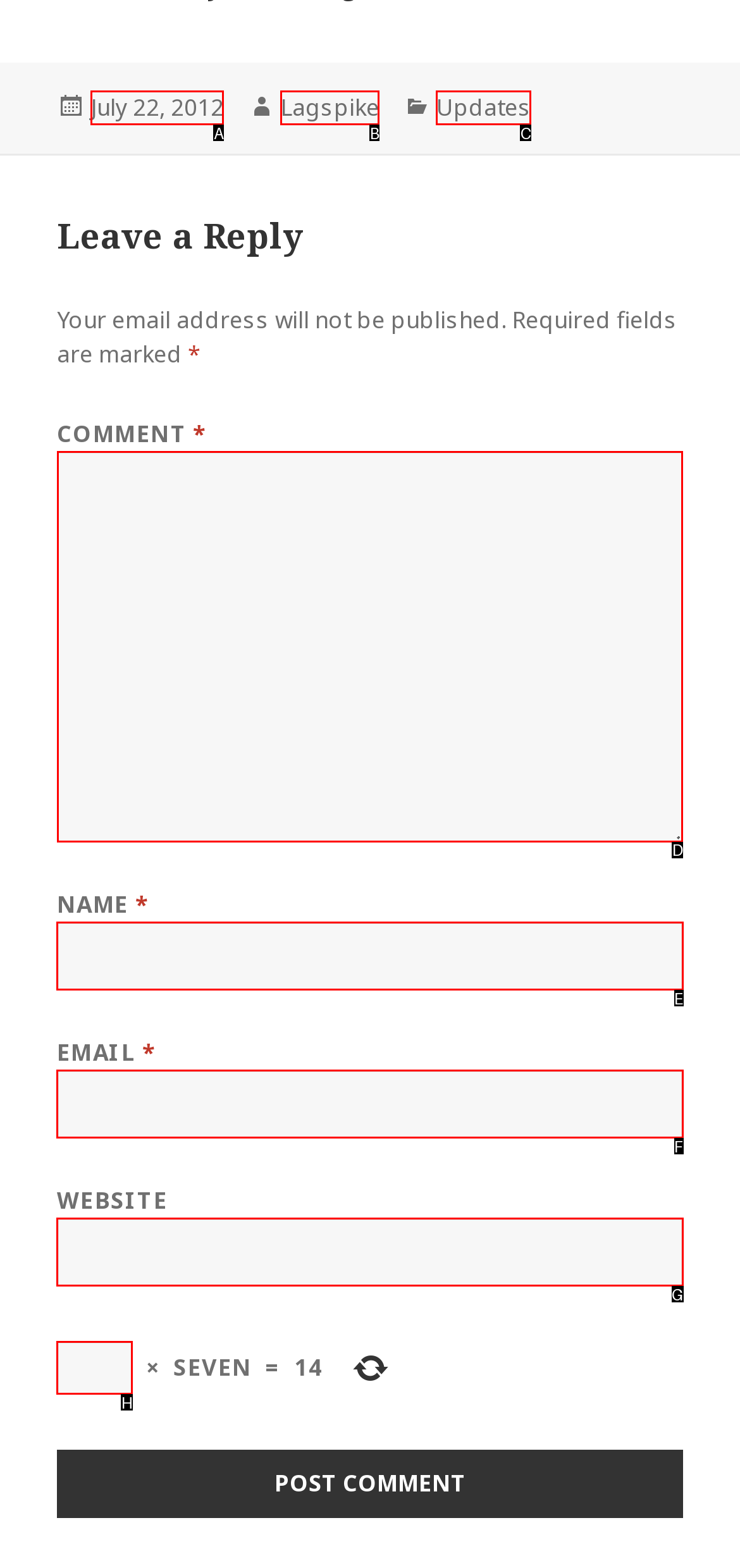Determine which HTML element should be clicked for this task: Browse codes
Provide the option's letter from the available choices.

None